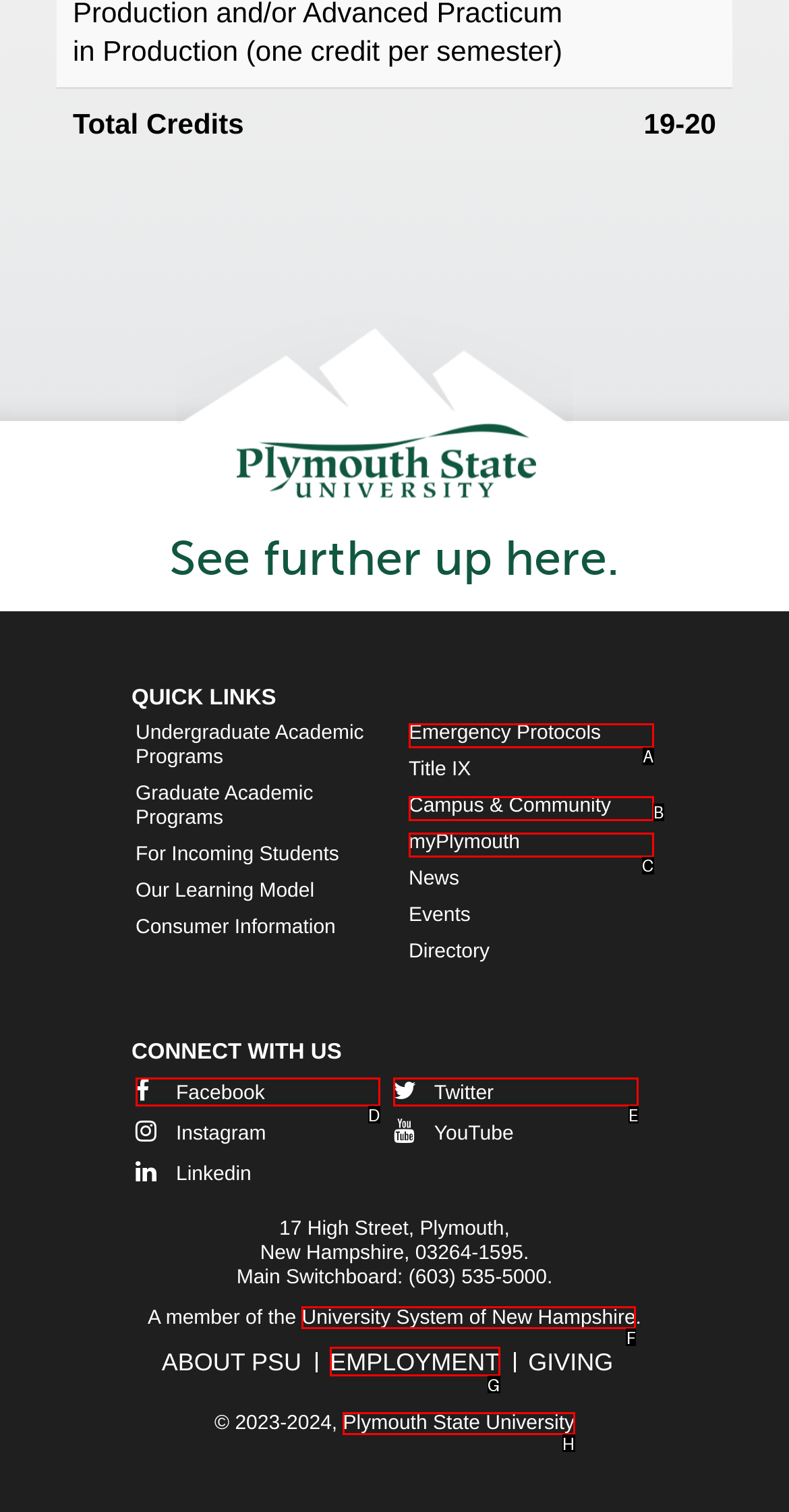Identify the HTML element that corresponds to the description: myPlymouth Provide the letter of the correct option directly.

C